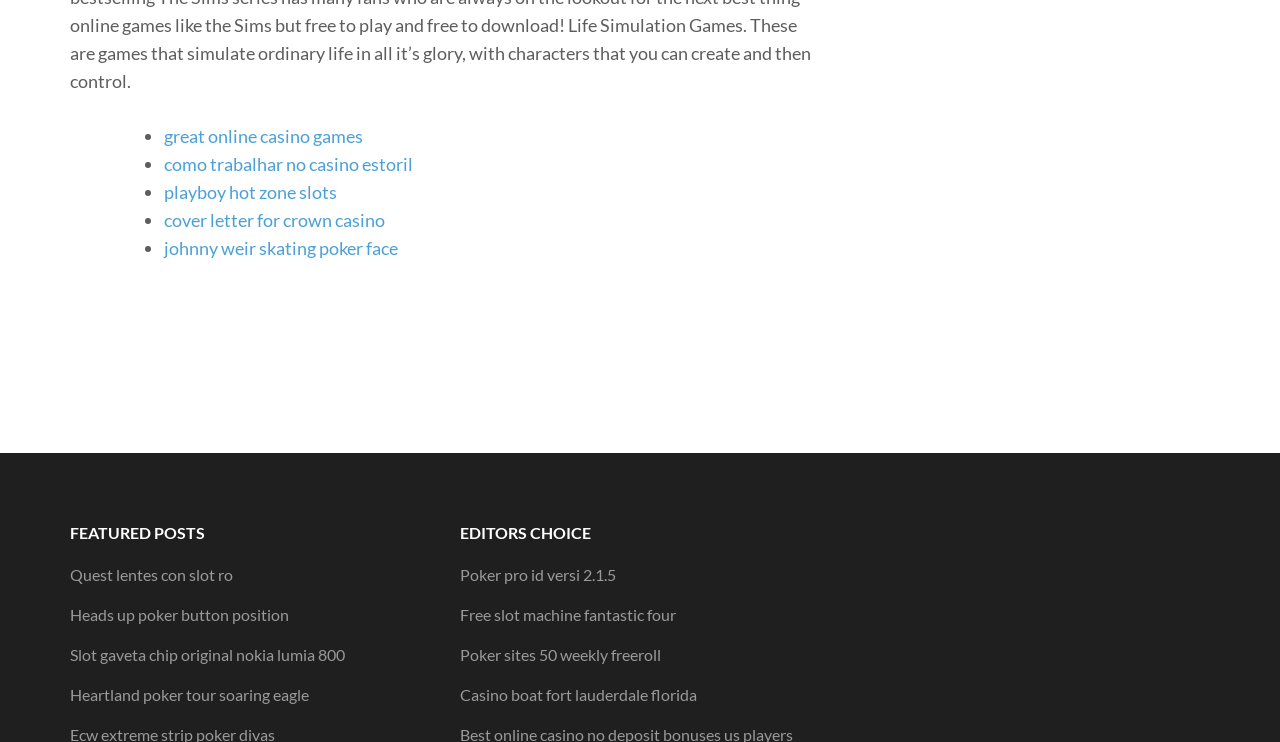Carefully observe the image and respond to the question with a detailed answer:
What is the last link under 'FEATURED POSTS'?

The last link under 'FEATURED POSTS' is 'johnny weir skating poker face' which is located at the bottom of the 'FEATURED POSTS' section, indicated by the list marker '•' and has a bounding box coordinate of [0.128, 0.319, 0.311, 0.349].